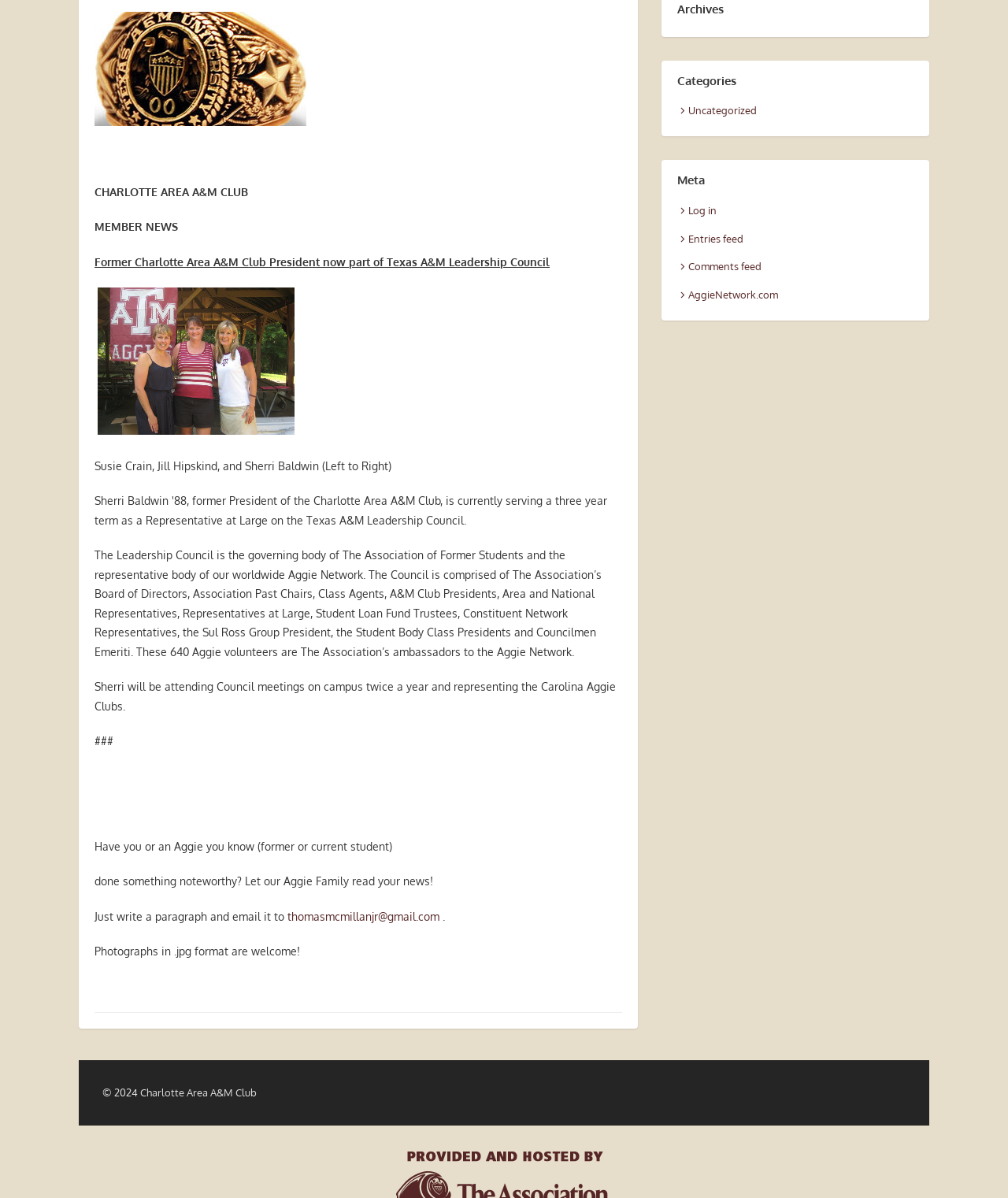Predict the bounding box of the UI element based on this description: "Uncategorized".

[0.672, 0.087, 0.751, 0.097]